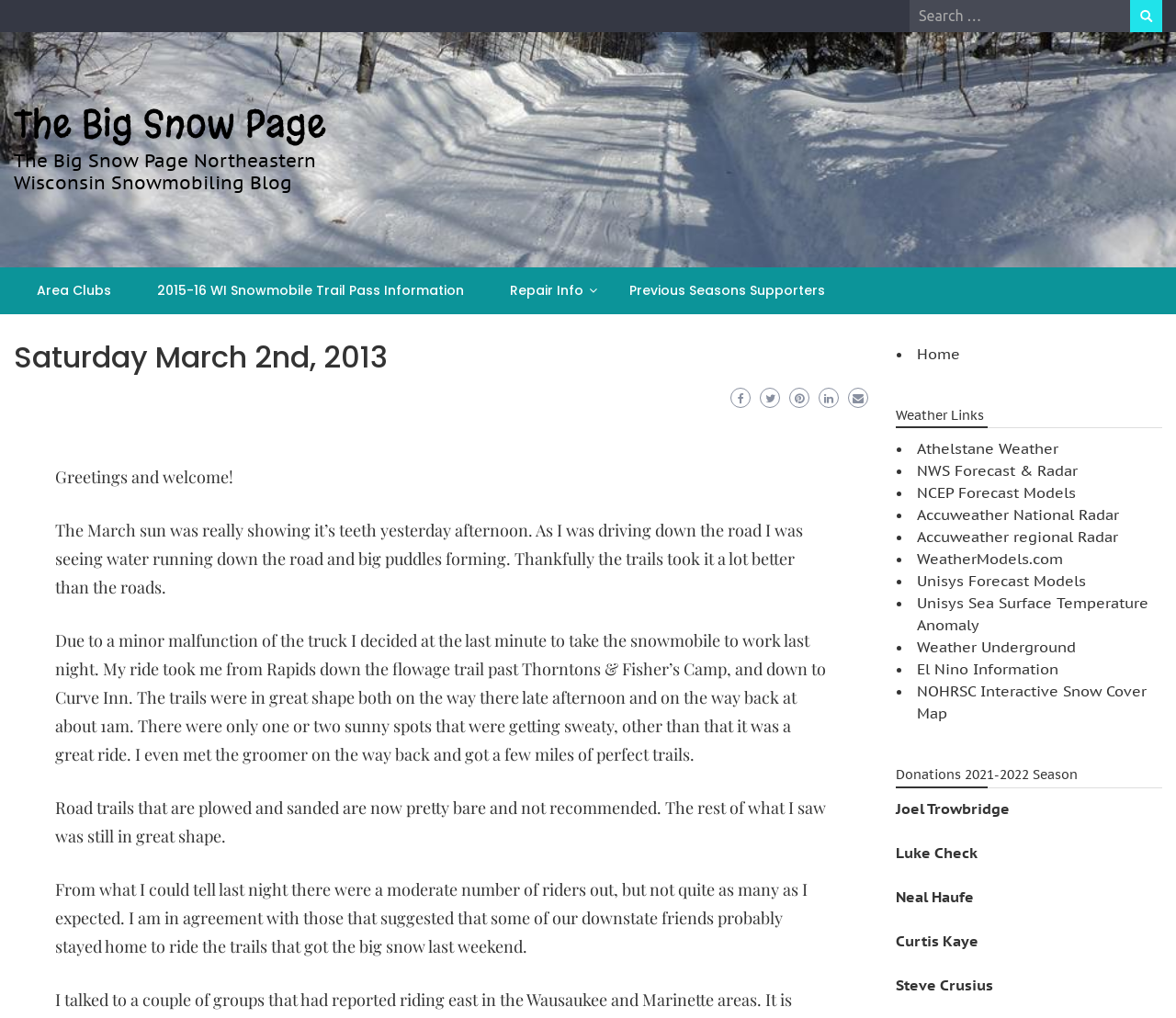Can you specify the bounding box coordinates for the region that should be clicked to fulfill this instruction: "Check the weather links".

[0.762, 0.402, 0.988, 0.421]